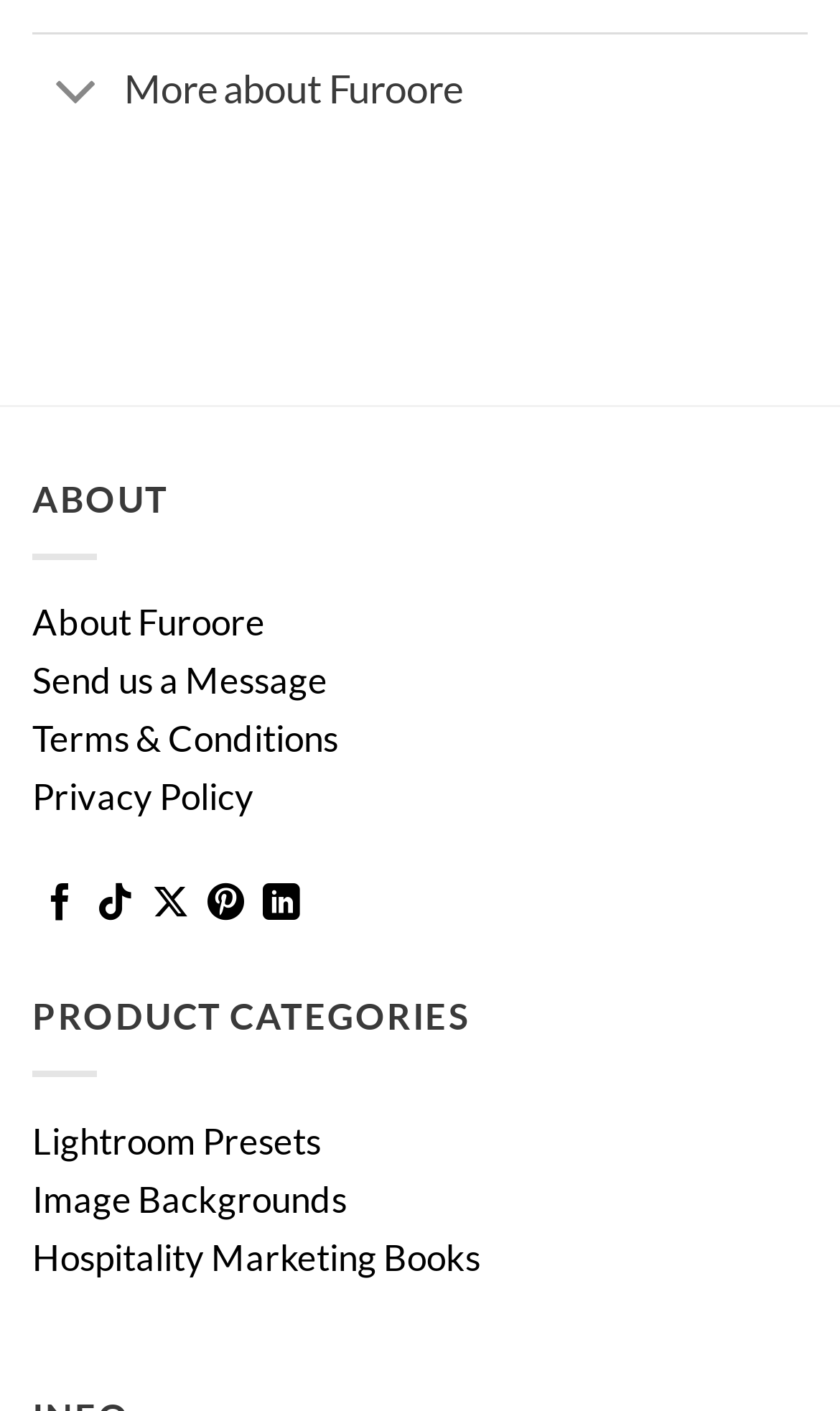How many sections are there on the webpage?
Observe the image and answer the question with a one-word or short phrase response.

2